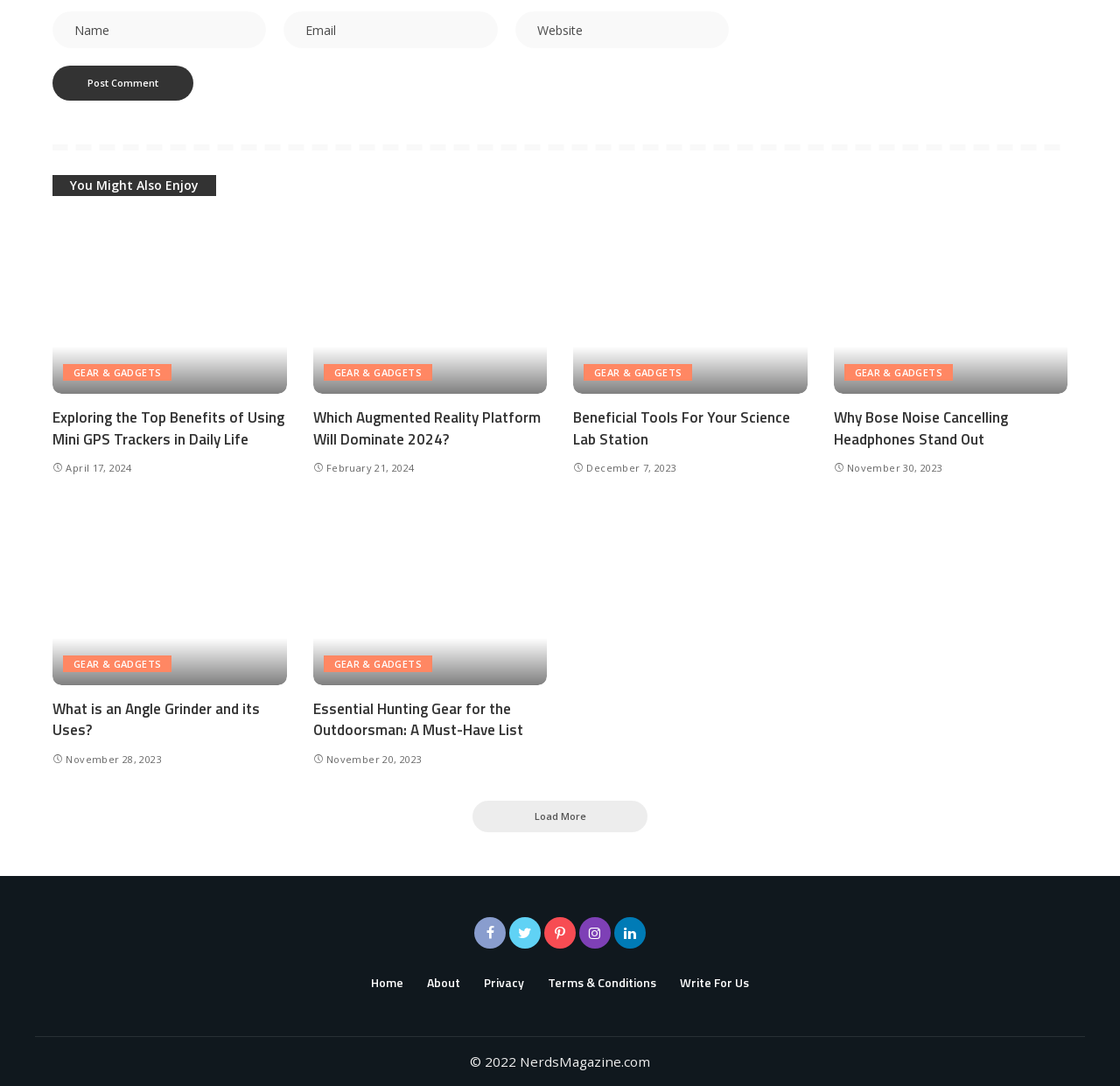What is the category of the articles on this webpage?
Based on the image, provide your answer in one word or phrase.

Gear and Gadgets